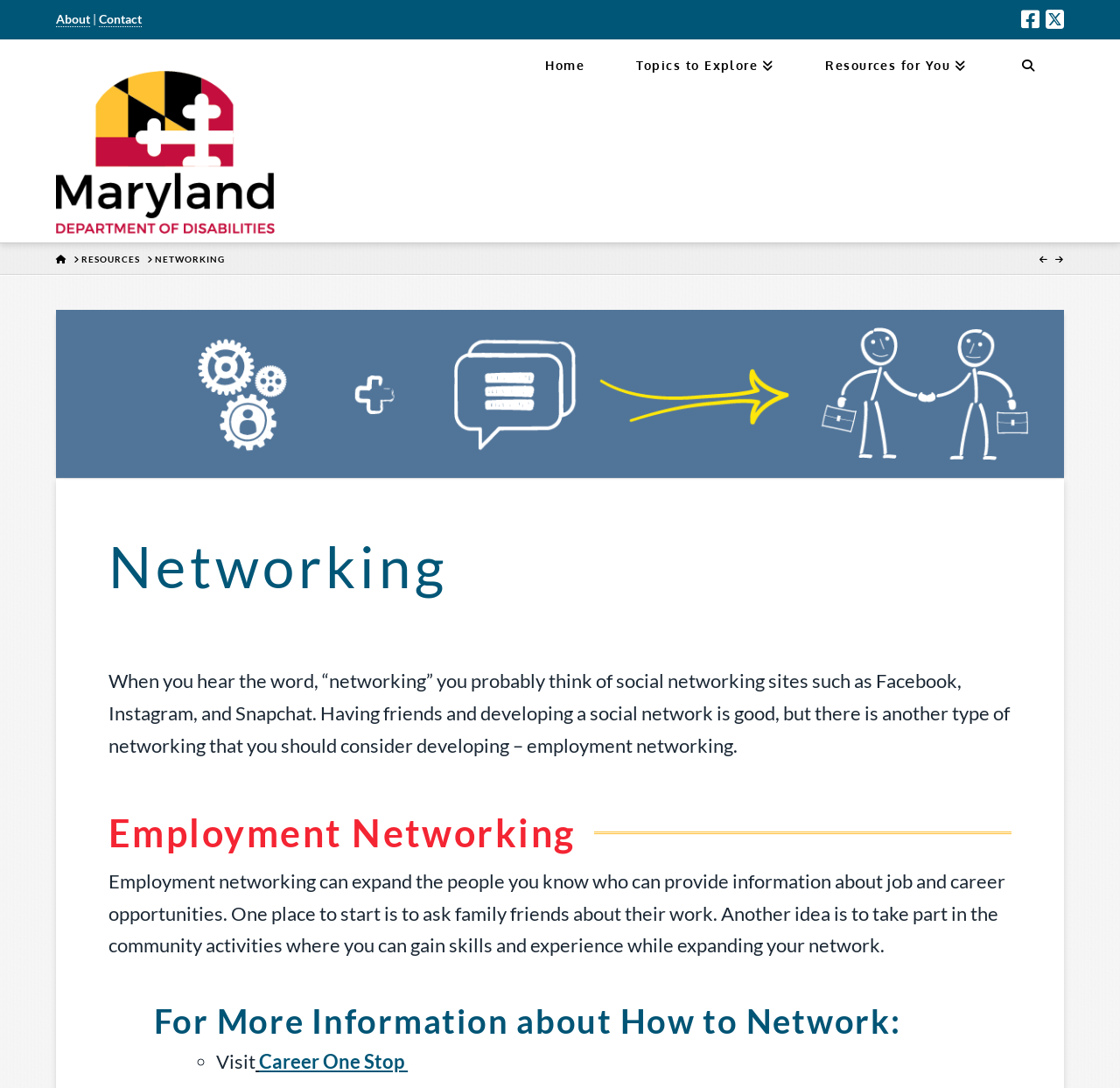What type of networking is mentioned besides employment networking?
Refer to the image and answer the question using a single word or phrase.

Social networking